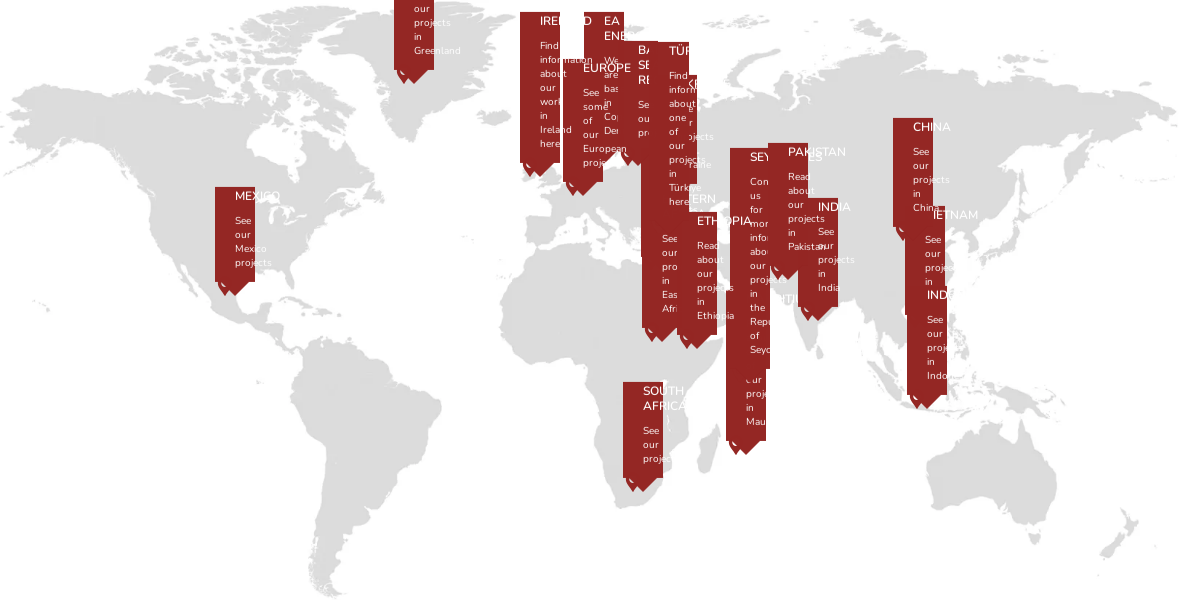Elaborate on the details you observe in the image.

The image features a stylized world map highlighting various regions where projects are undertaken. Key geographic areas such as Mexico, South Africa, India, Ethiopia, and several others are marked with bold text, inviting viewers to explore specific projects in those locations. The design employs a muted color palette, primarily using shades of gray for the map, contrasted by rich maroon text boxes that draw attention to each project's region. Captions like "See our Mexico projects," and "Read about our projects in Ethiopia," serve as interactive prompts for users to engage further with the organization’s initiatives around the globe. This visual representation emphasizes the breadth of international outreach and impact.